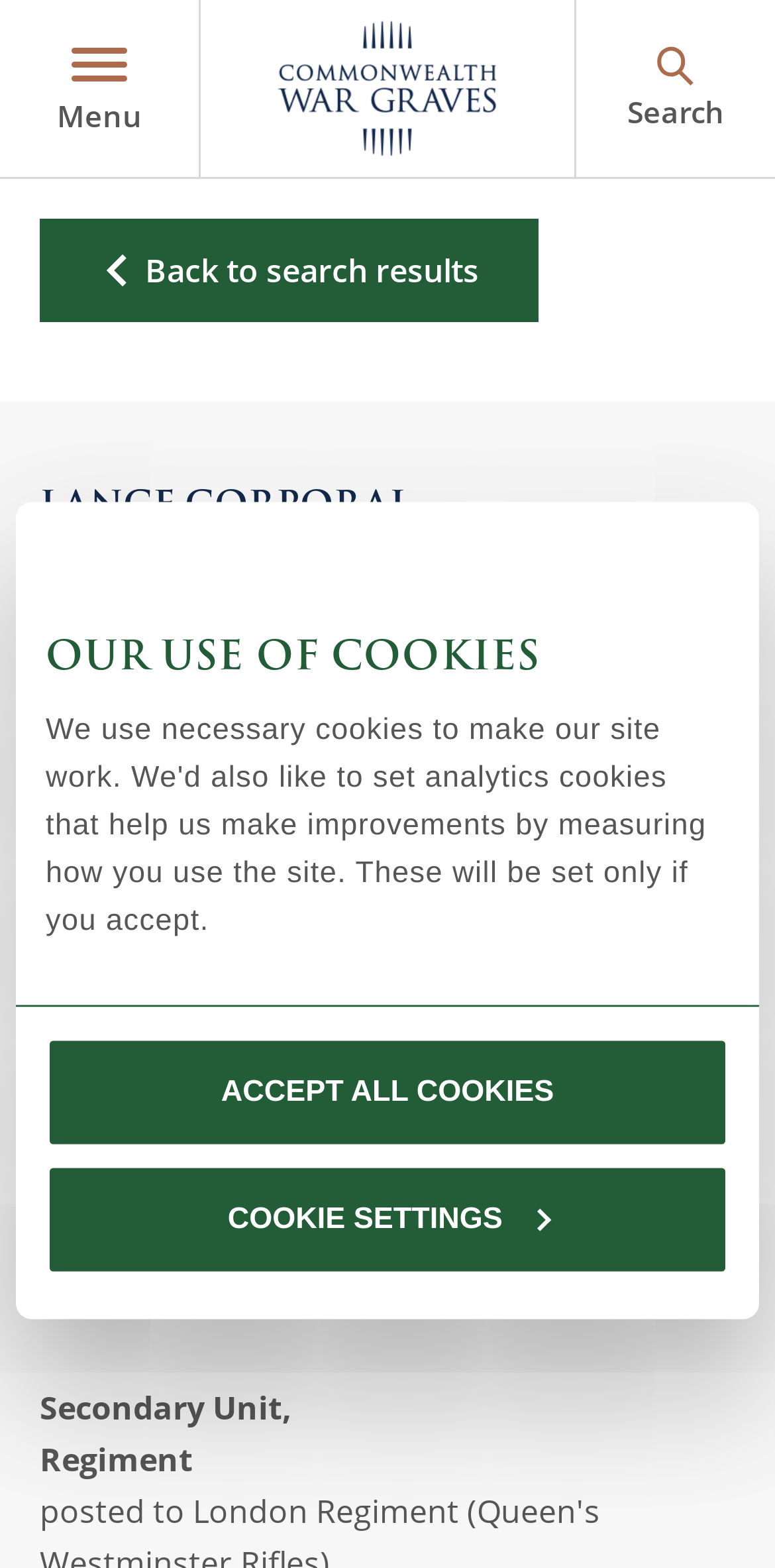Find the bounding box coordinates of the element you need to click on to perform this action: 'Click the 'Search our records...' button'. The coordinates should be represented by four float values between 0 and 1, in the format [left, top, right, bottom].

[0.377, 0.145, 0.938, 0.21]